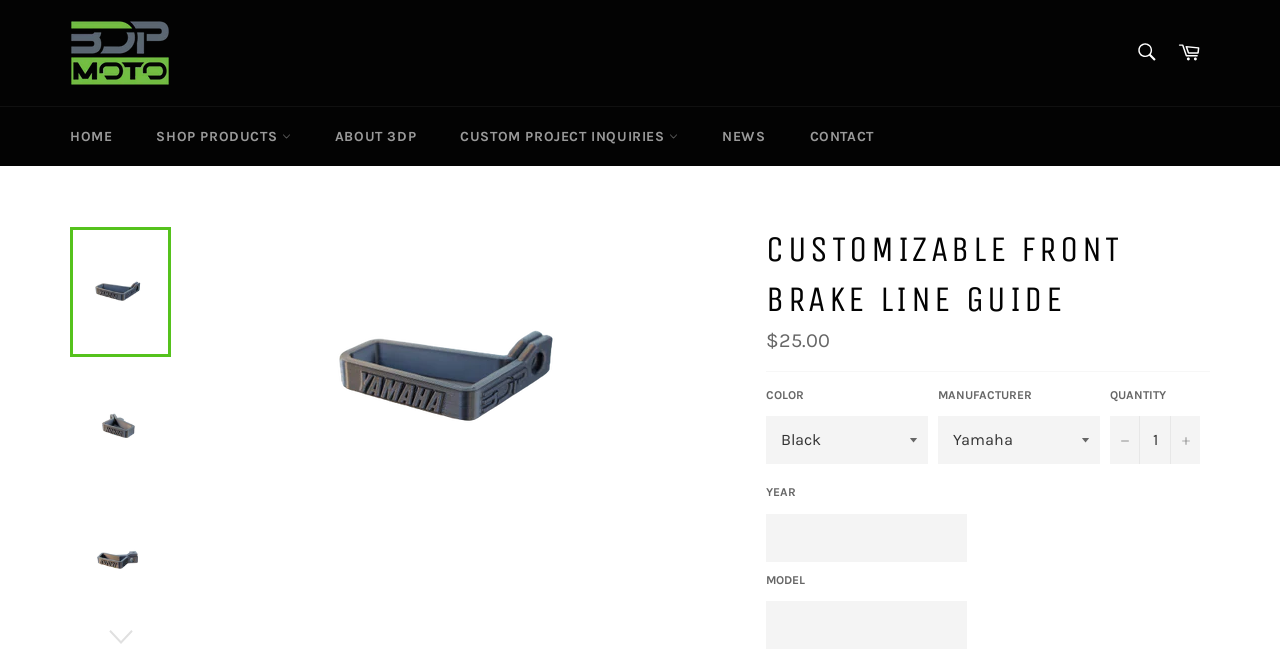Elaborate on the different components and information displayed on the webpage.

This webpage is about customizable front brake line guides, specifically the product "Custom Brake Line Guides" from 3DP Moto. At the top left, there is a logo of 3DP Moto, which is an image linked to the website's homepage. Next to the logo, there is a search bar with a search button and a "Cart" link.

Below the top navigation bar, there is a main navigation menu with links to "HOME", "SHOP PRODUCTS", "ABOUT 3DP", "CUSTOM PROJECT INQUIRIES", "NEWS", and "CONTACT". 

The main content area is divided into two sections. On the left, there is a large image of the customizable front brake line guide, which is also a link to the product page. On the right, there is a product description area with a heading "CUSTOMIZABLE FRONT BRAKE LINE GUIDE". Below the heading, there is a price label showing the regular price of $25.00.

Under the price label, there are several form fields to customize the product, including a color dropdown menu, a manufacturer dropdown menu, a quantity input field with increment and decrement buttons, a year input field, and a model input field. All of these fields are required to be filled in except for the quantity field, which has a default value of 1.

At the very bottom of the page, there is a button, but its purpose is not clear from the provided information.